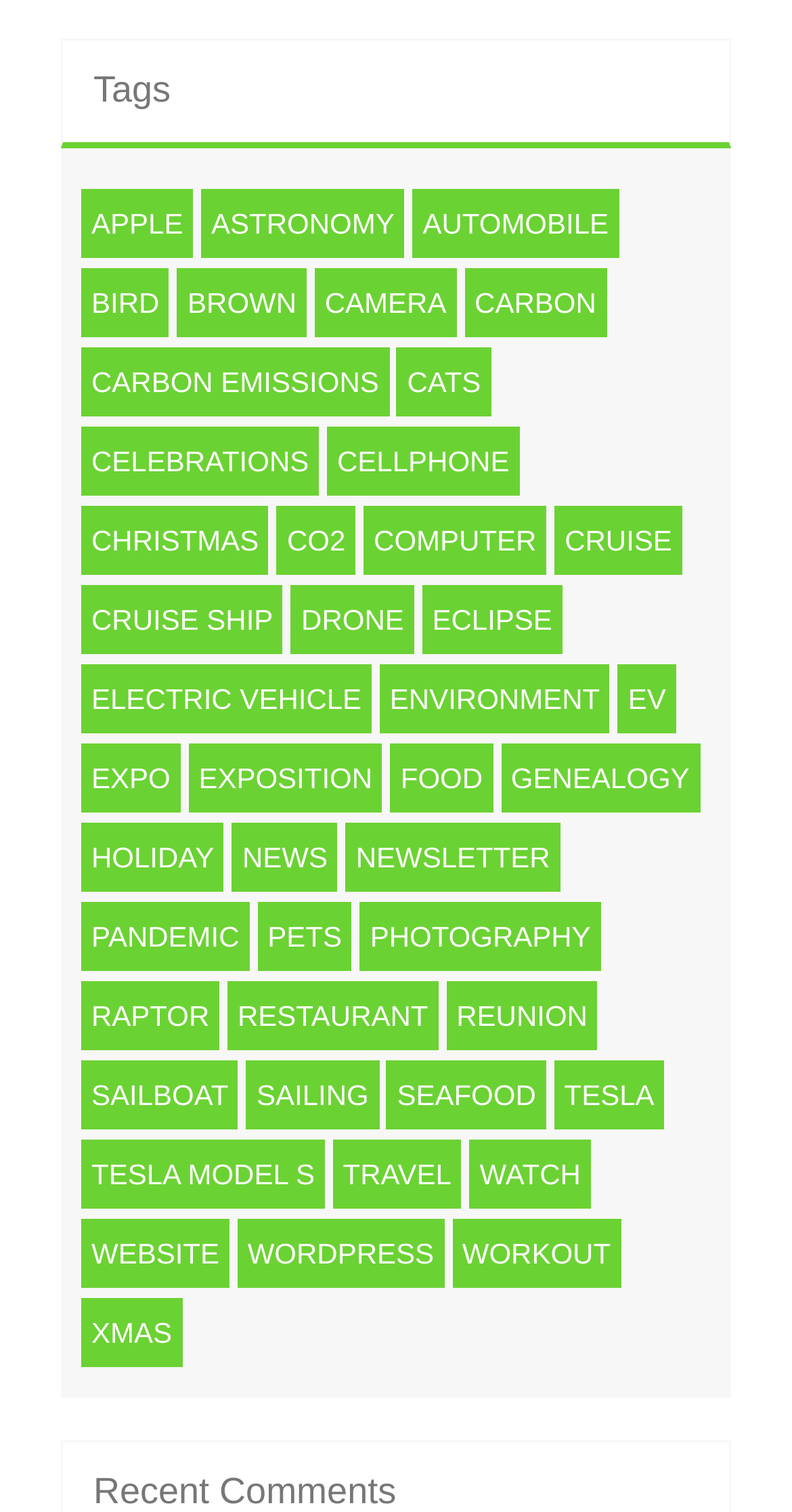What is the category with the fewest items?
With the help of the image, please provide a detailed response to the question.

I examined the number of items associated with each tag and found that several tags, such as 'Apple', 'Bird', 'Brown', and others, have only 1 or 2 items, making them the categories with the fewest items.